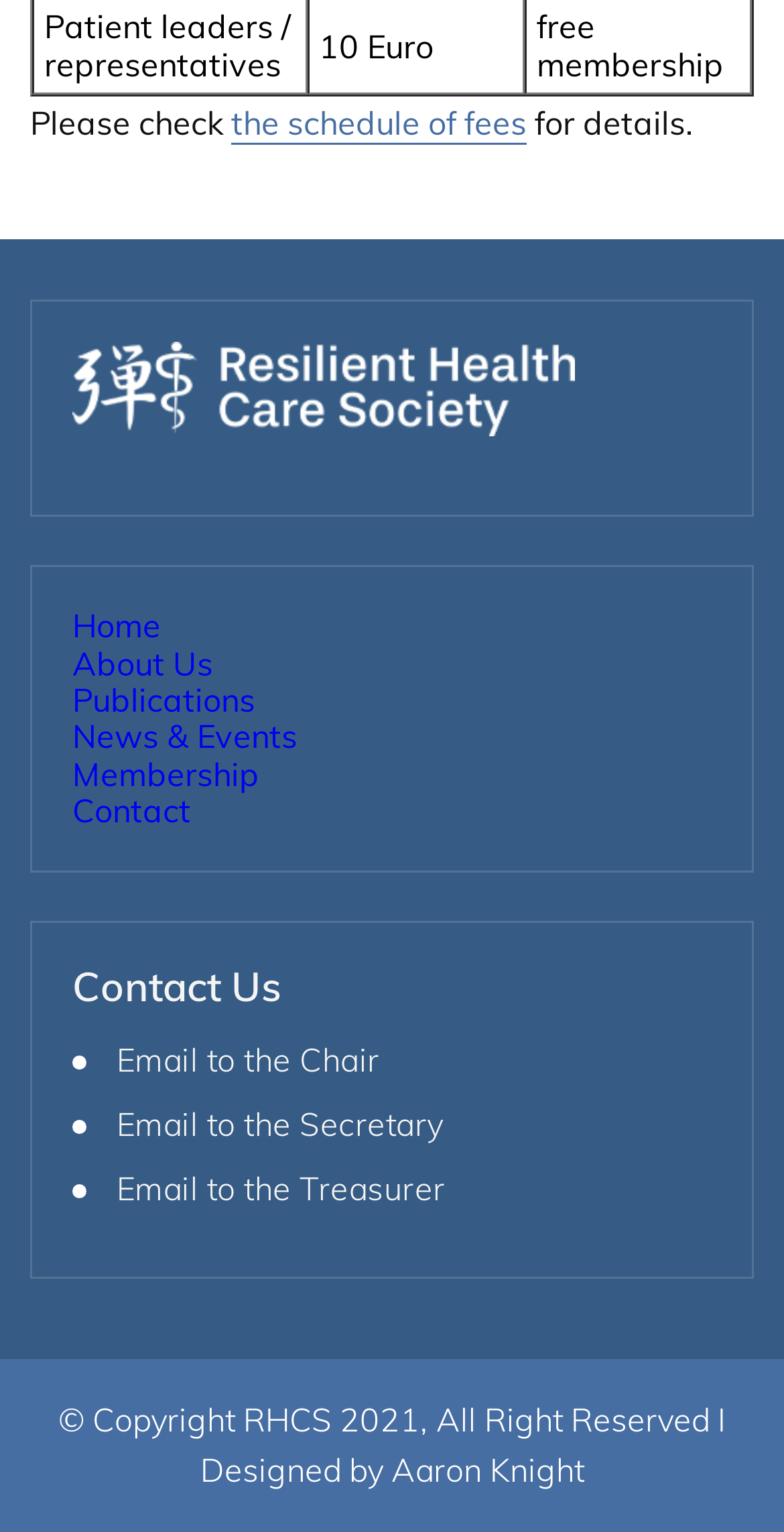Respond with a single word or phrase:
What is the organization's copyright year?

2021